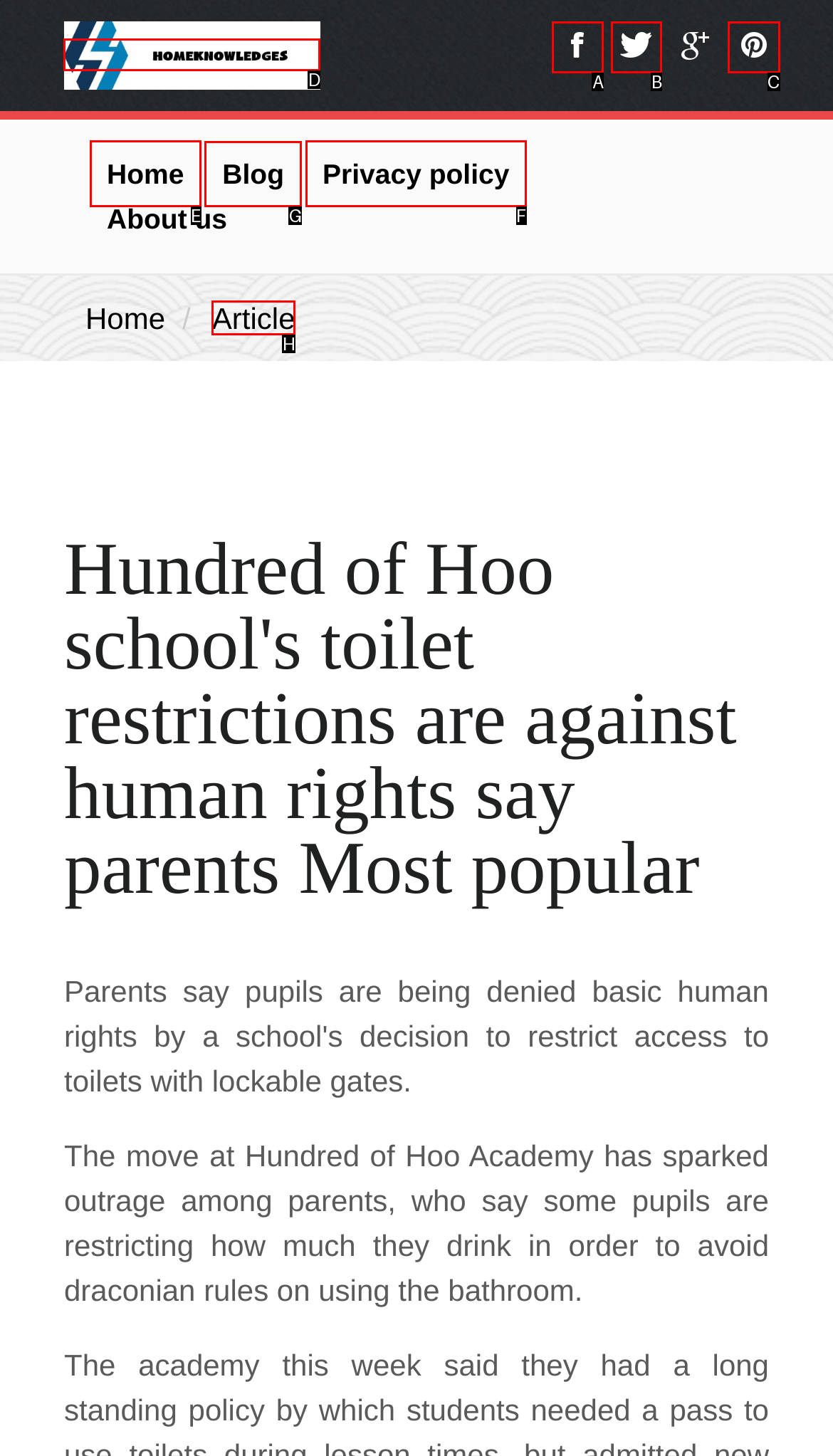For the task: Explore Windows Hosting, specify the letter of the option that should be clicked. Answer with the letter only.

None